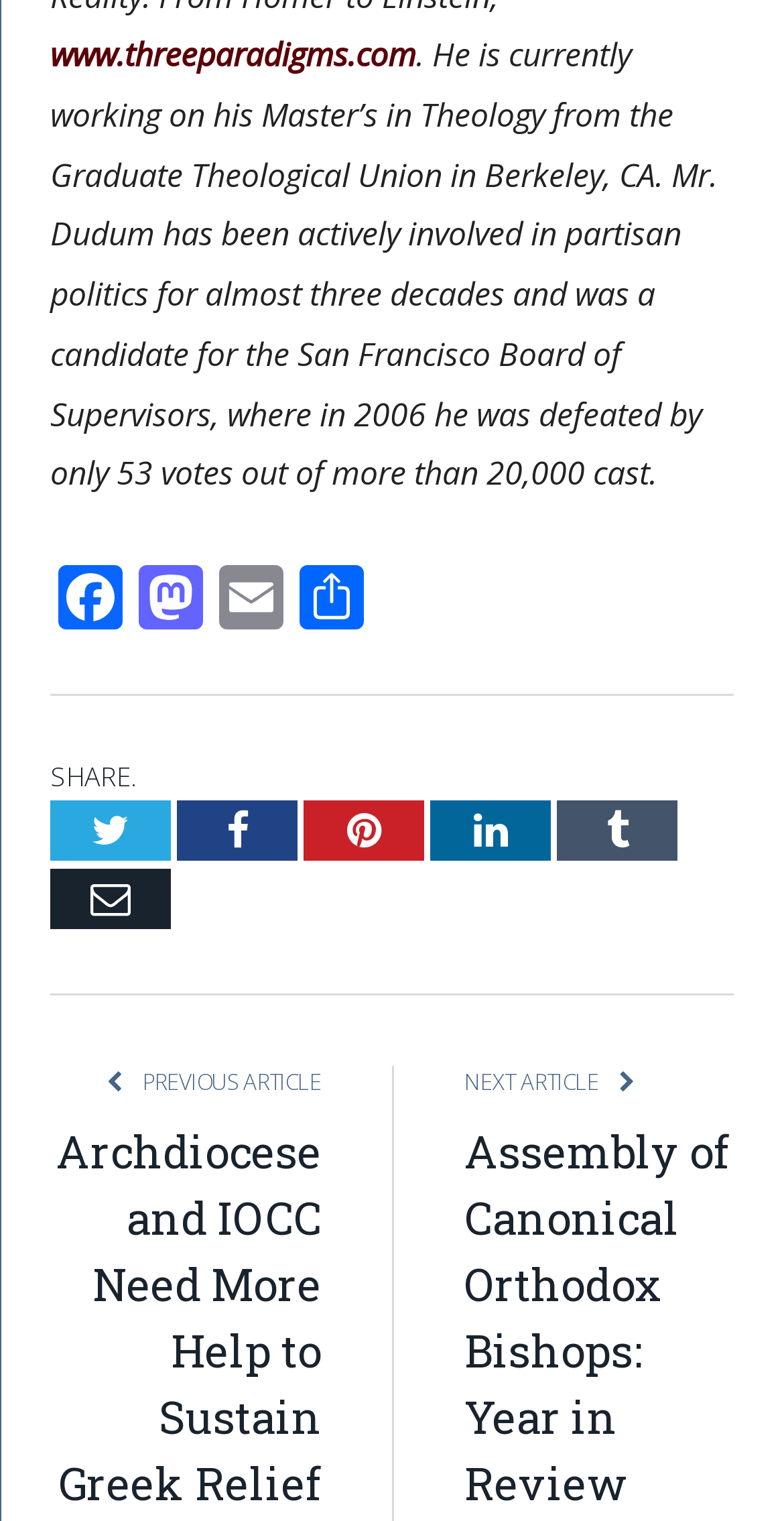What is the title of the previous article?
Provide a thorough and detailed answer to the question.

From the StaticText element with ID 277, we can see that the title of the previous article is 'PREVIOUS ARTICLE'.